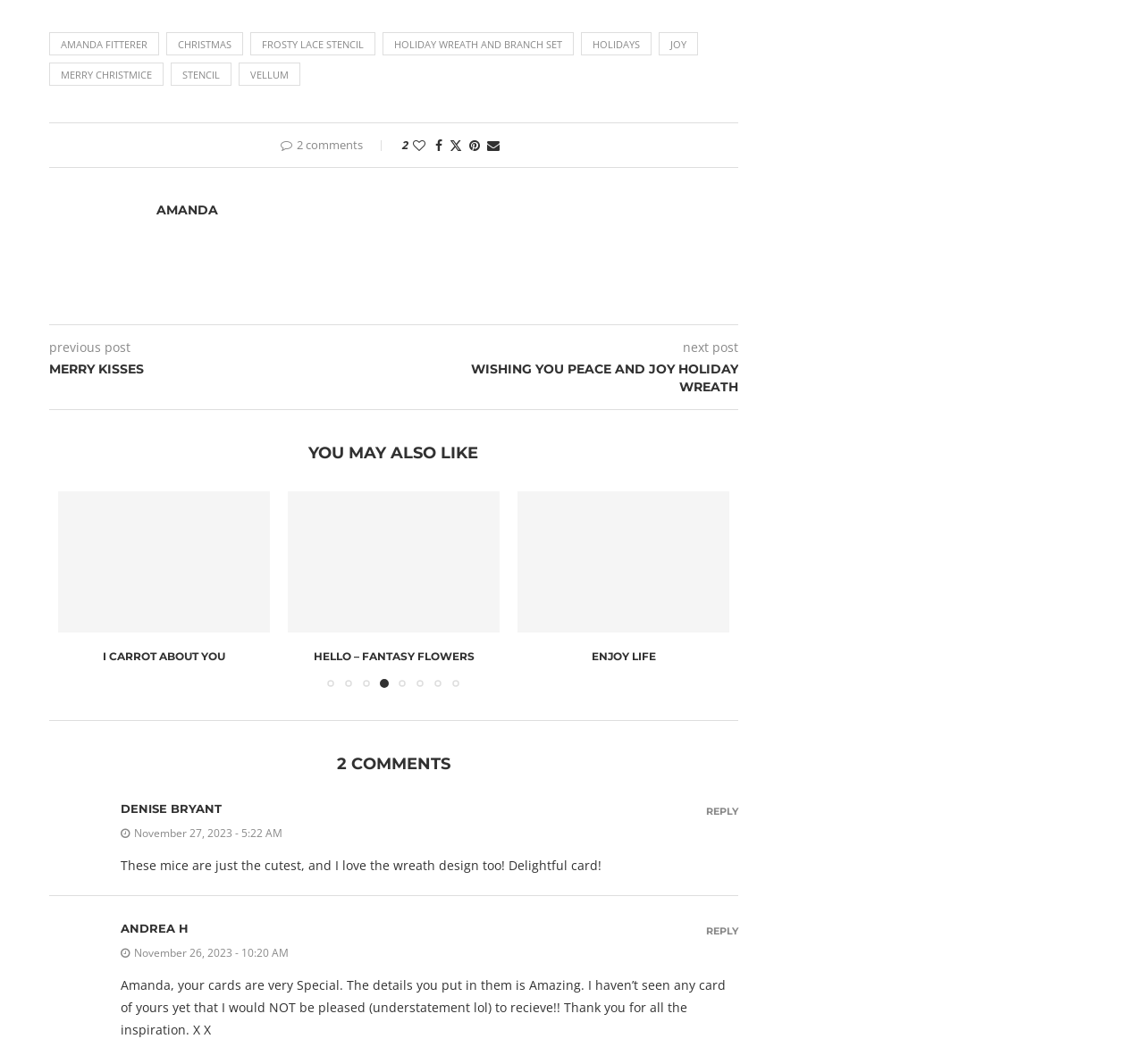How many related posts are shown?
Based on the visual details in the image, please answer the question thoroughly.

I counted the number of related posts by looking at the group of links below the 'YOU MAY ALSO LIKE' heading and counting the number of links, which is 4.